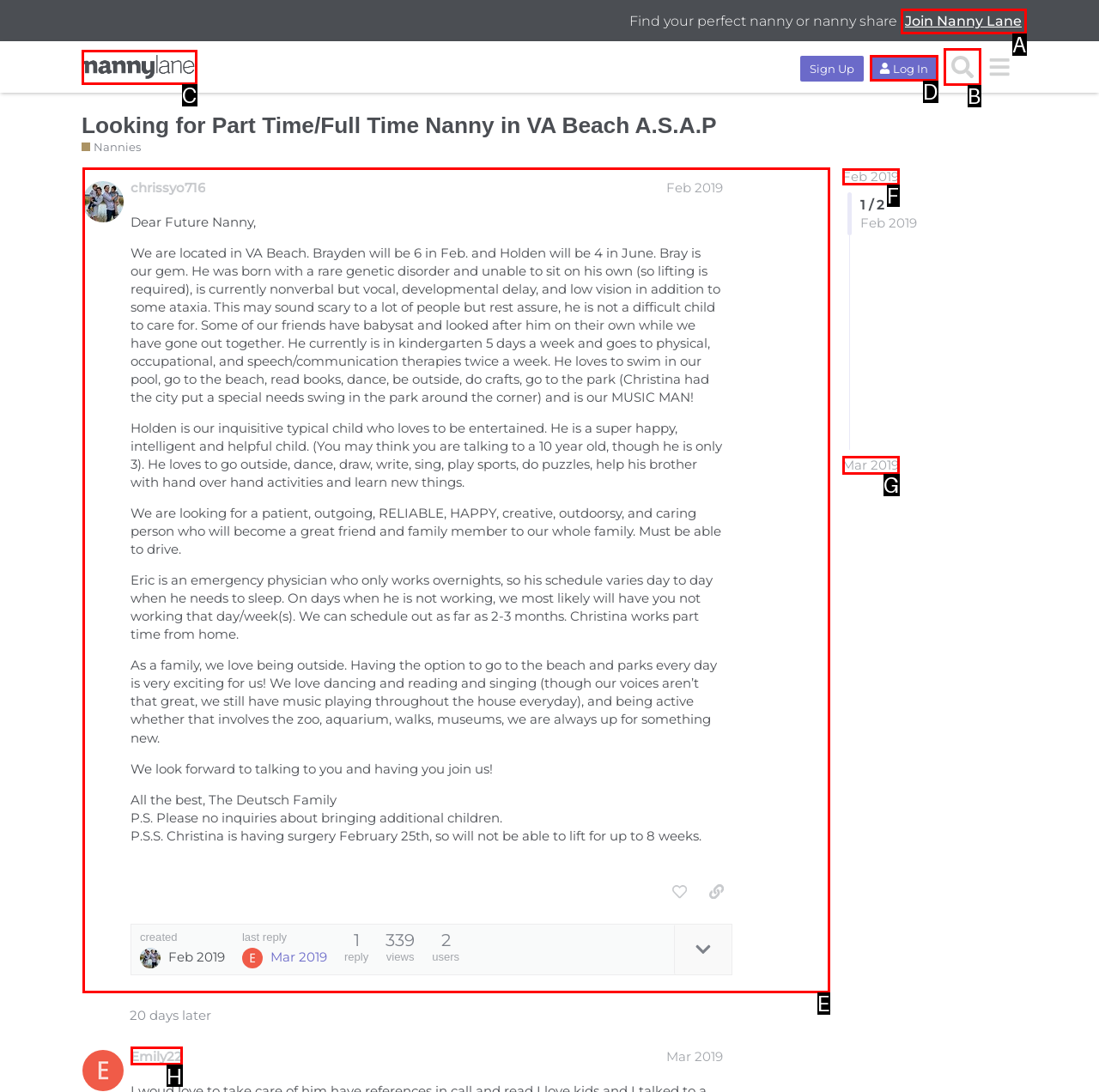Decide which letter you need to select to fulfill the task: View the post by chrissyo716
Answer with the letter that matches the correct option directly.

E